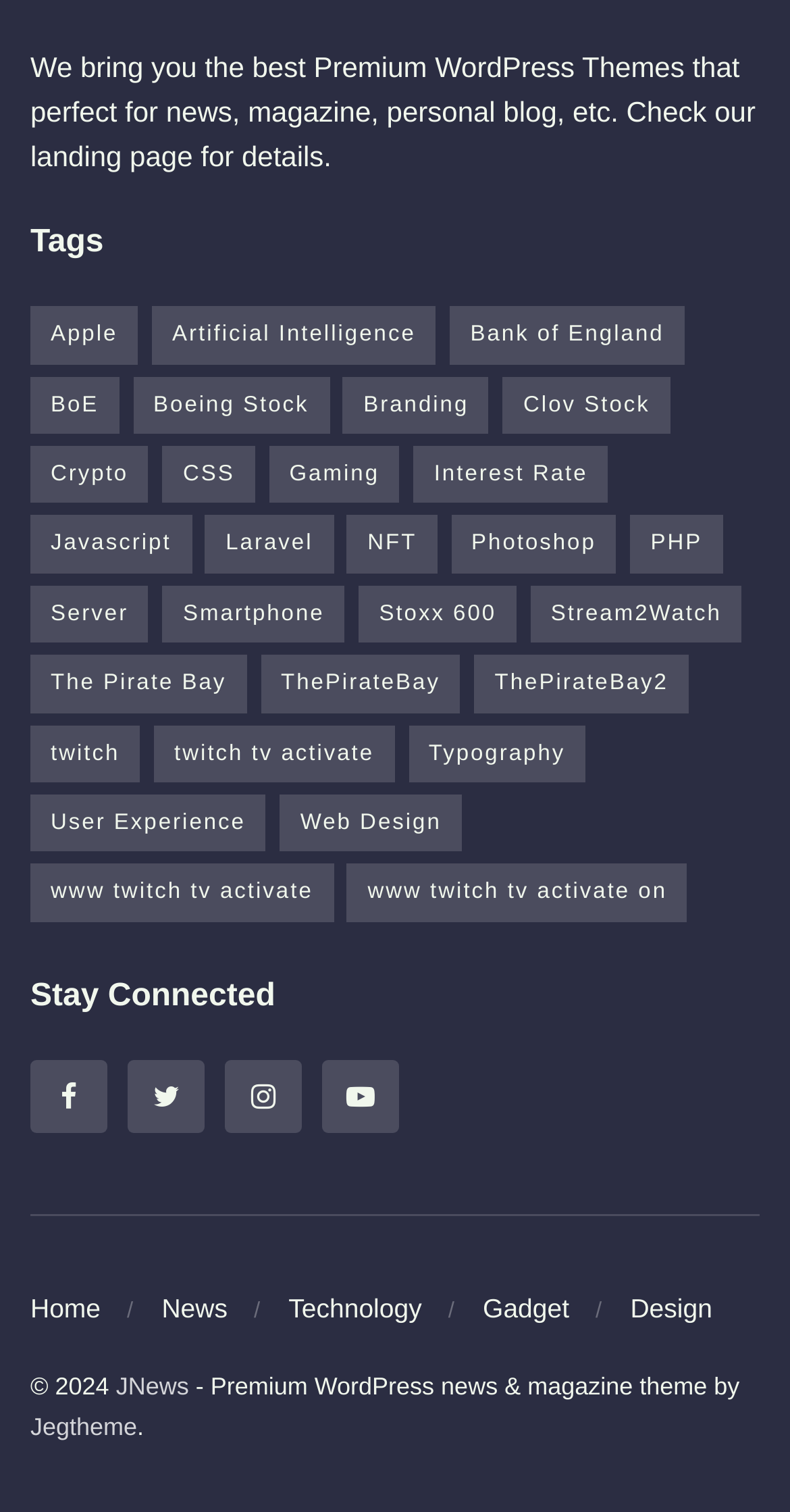Please analyze the image and provide a thorough answer to the question:
How many main navigation links are there?

There are five main navigation links at the top of the webpage: 'Home', 'News', 'Technology', 'Gadget', and 'Design'.